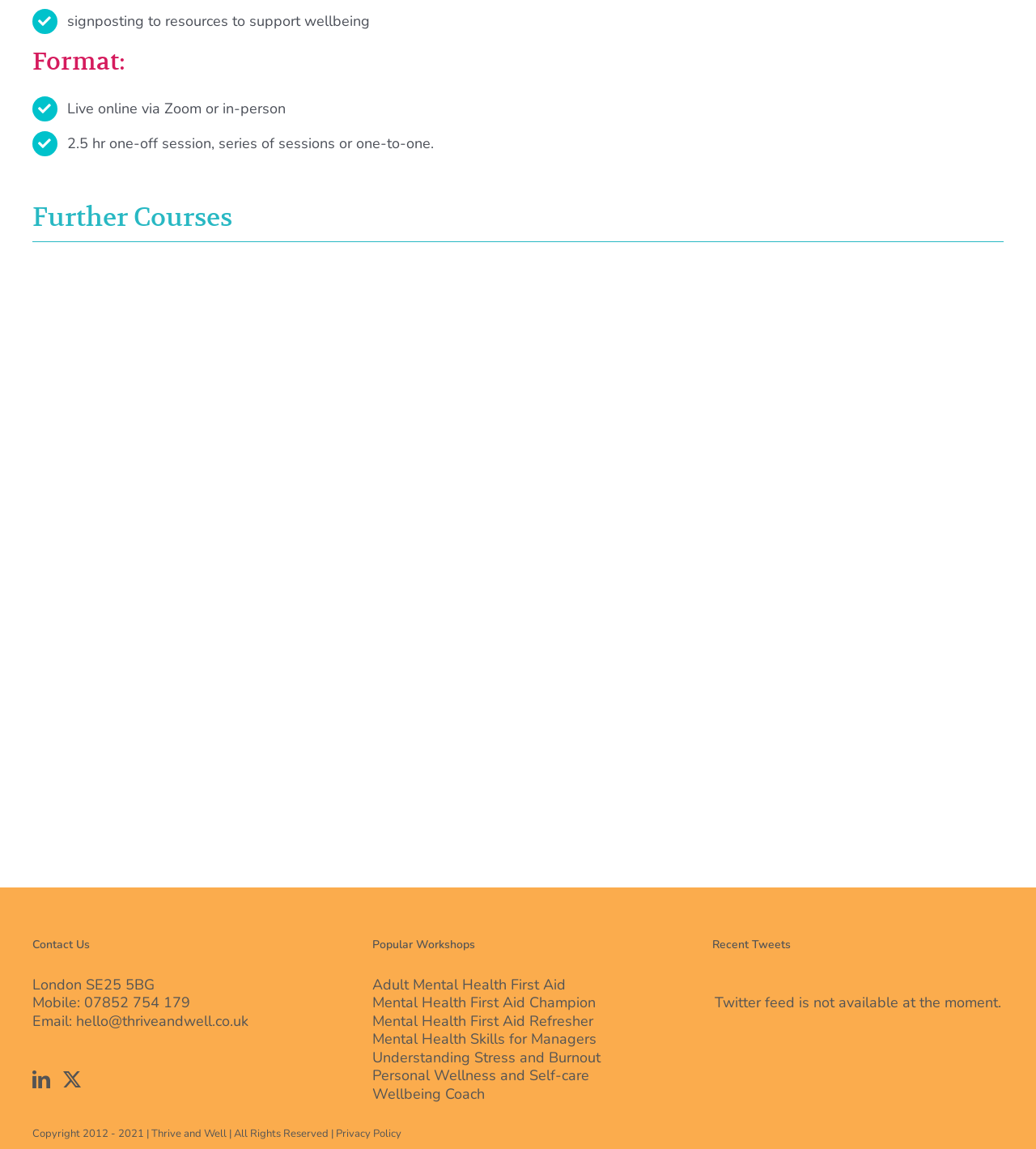Please identify the coordinates of the bounding box that should be clicked to fulfill this instruction: "Click Adult Mental Health First Aid".

[0.359, 0.849, 0.641, 0.865]